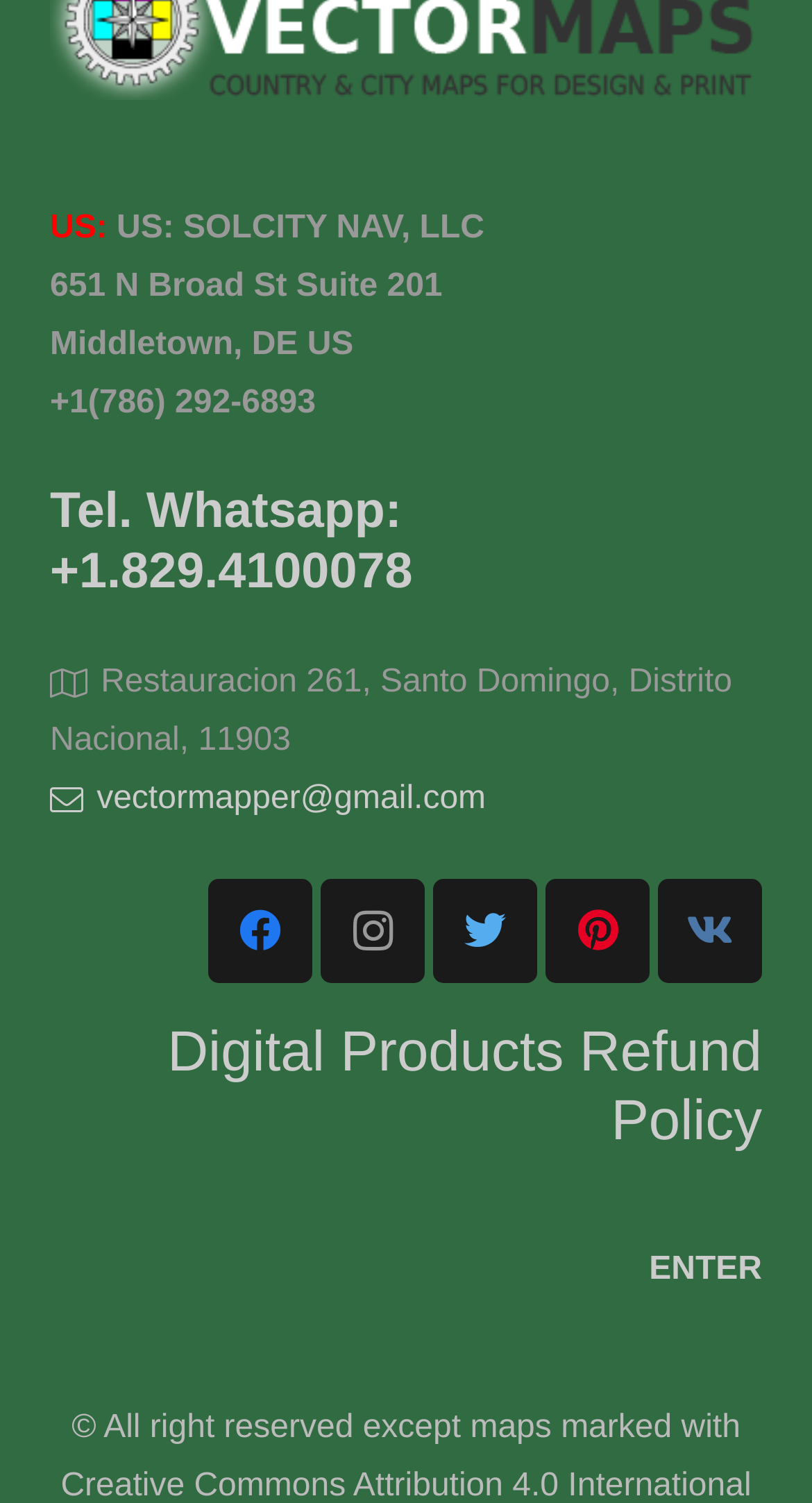Indicate the bounding box coordinates of the element that needs to be clicked to satisfy the following instruction: "Enter the website". The coordinates should be four float numbers between 0 and 1, i.e., [left, top, right, bottom].

[0.799, 0.833, 0.938, 0.856]